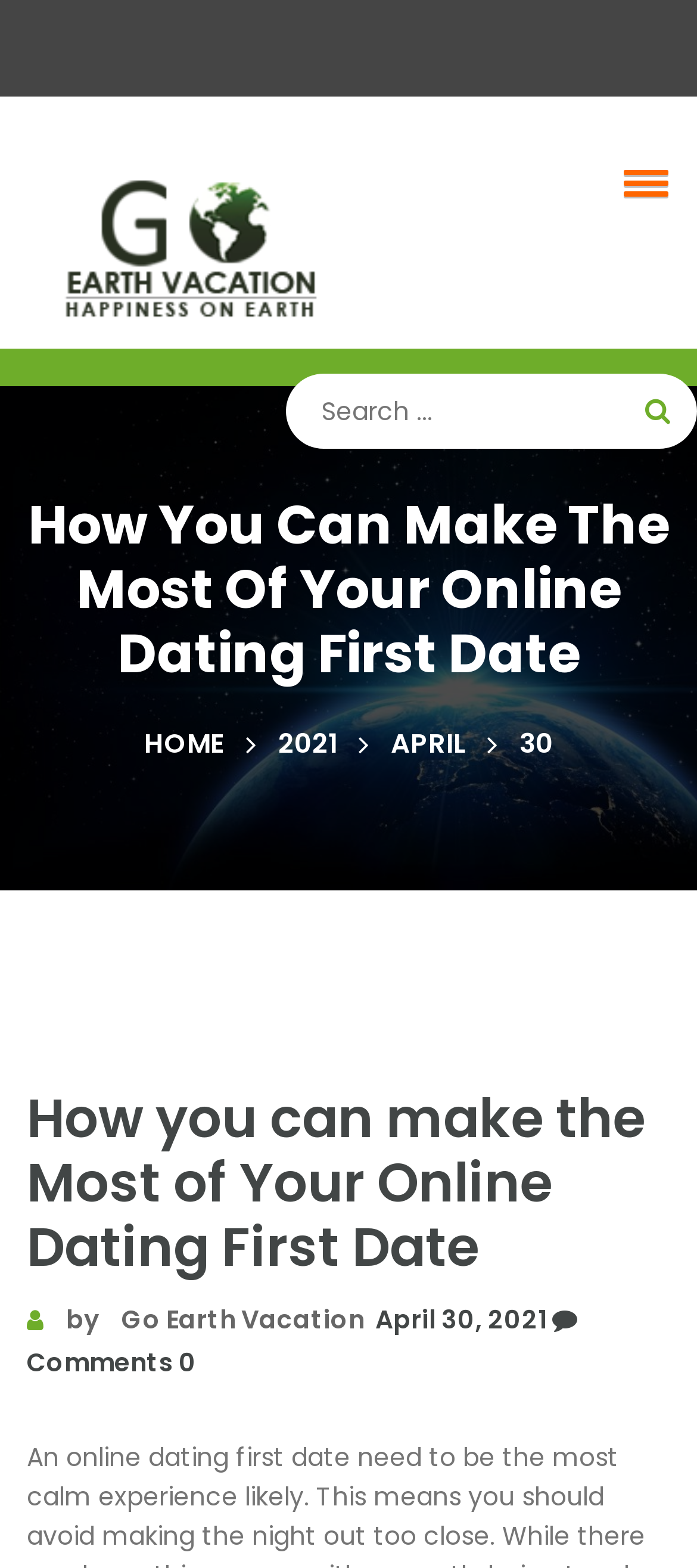Using the provided description: "Comments 0", find the bounding box coordinates of the corresponding UI element. The output should be four float numbers between 0 and 1, in the format [left, top, right, bottom].

[0.038, 0.83, 0.828, 0.88]